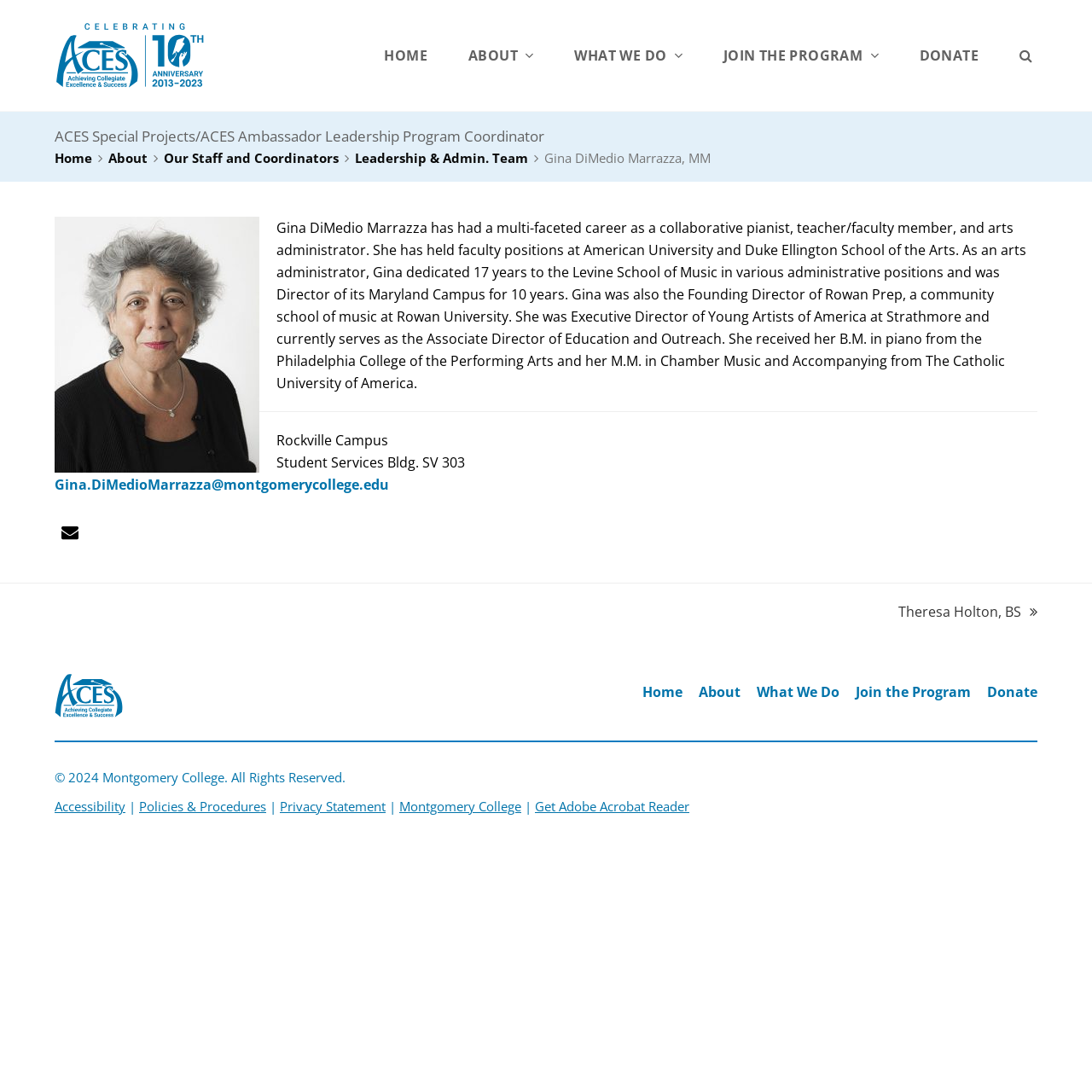Provide the bounding box coordinates for the area that should be clicked to complete the instruction: "Visit the ACES homepage".

[0.05, 0.644, 0.112, 0.661]